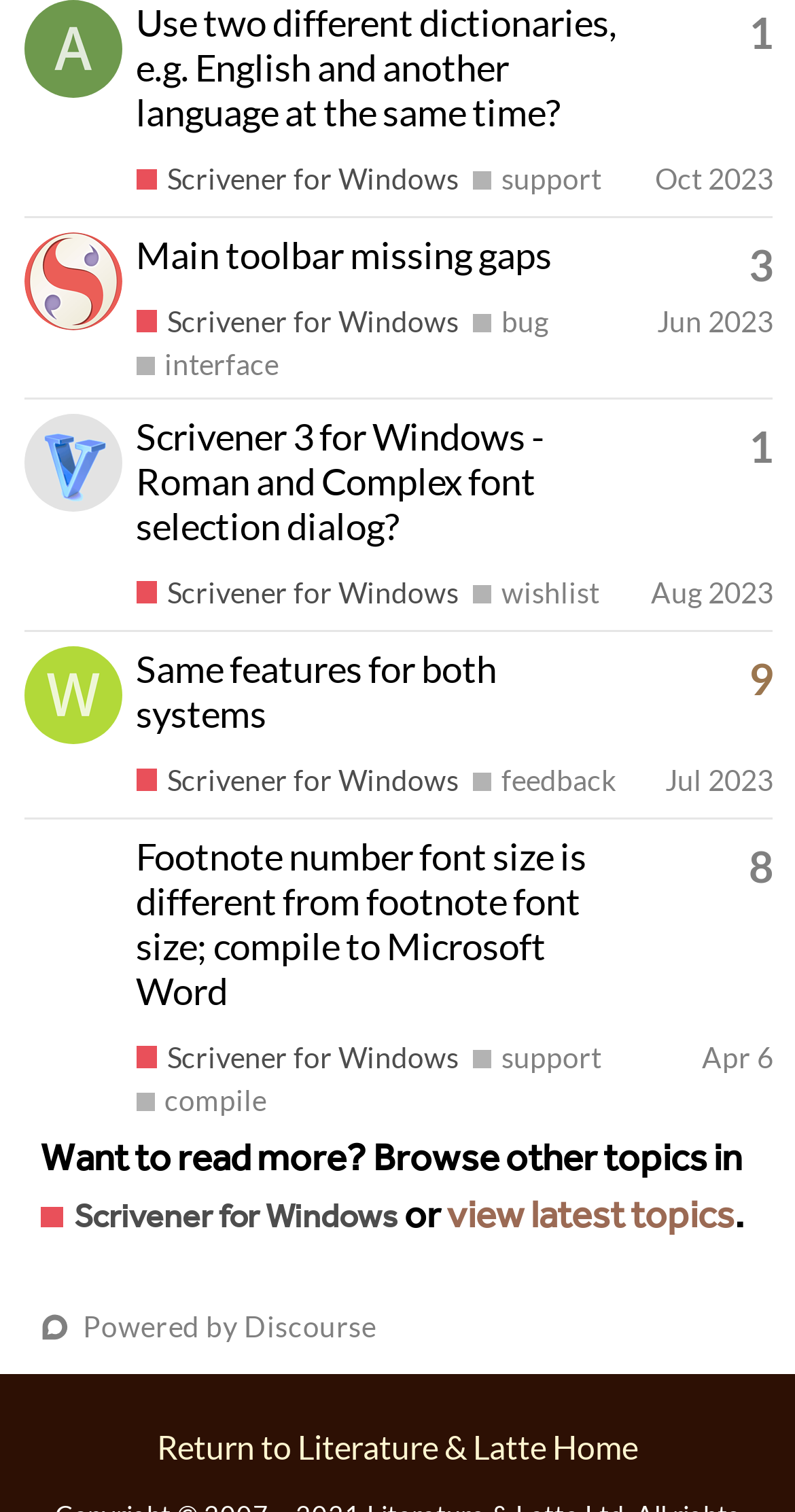Please identify the bounding box coordinates of the element's region that should be clicked to execute the following instruction: "View profile of Ainoa". The bounding box coordinates must be four float numbers between 0 and 1, i.e., [left, top, right, bottom].

[0.03, 0.016, 0.153, 0.042]